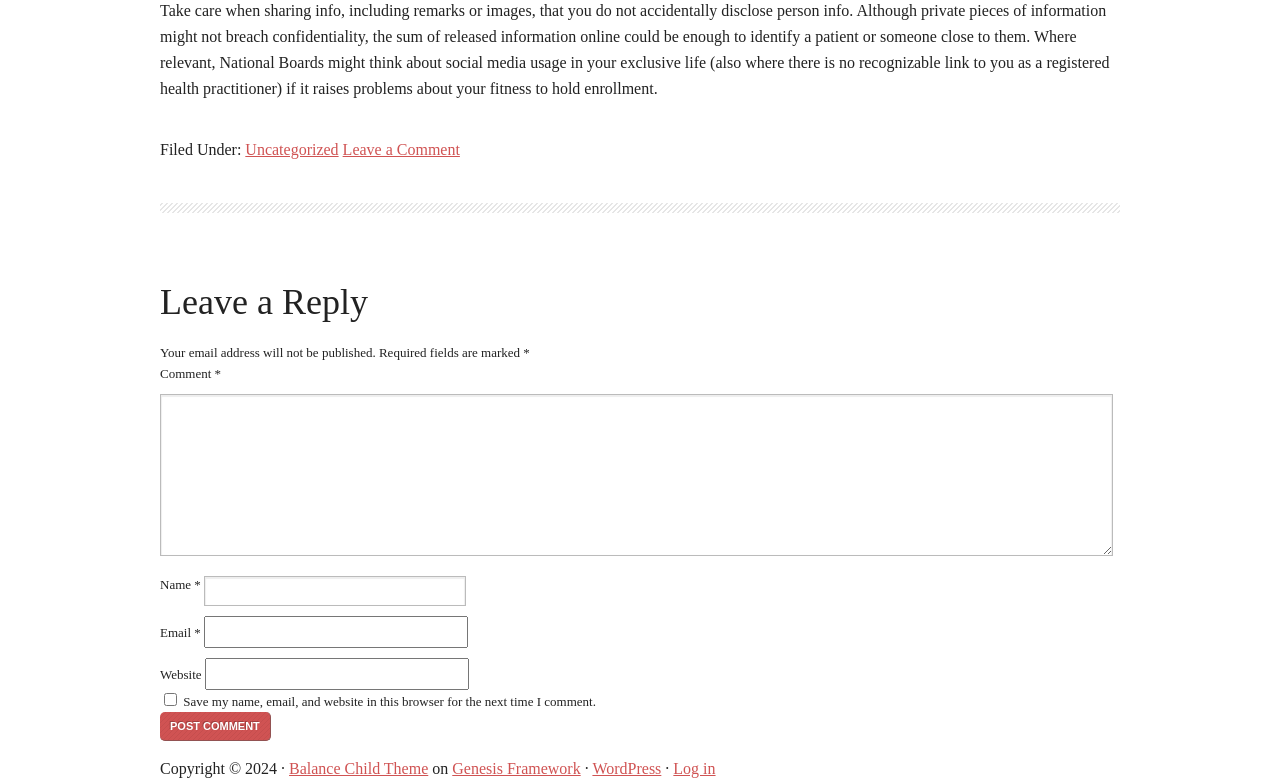Please locate the UI element described by "Log in" and provide its bounding box coordinates.

[0.526, 0.972, 0.559, 0.993]